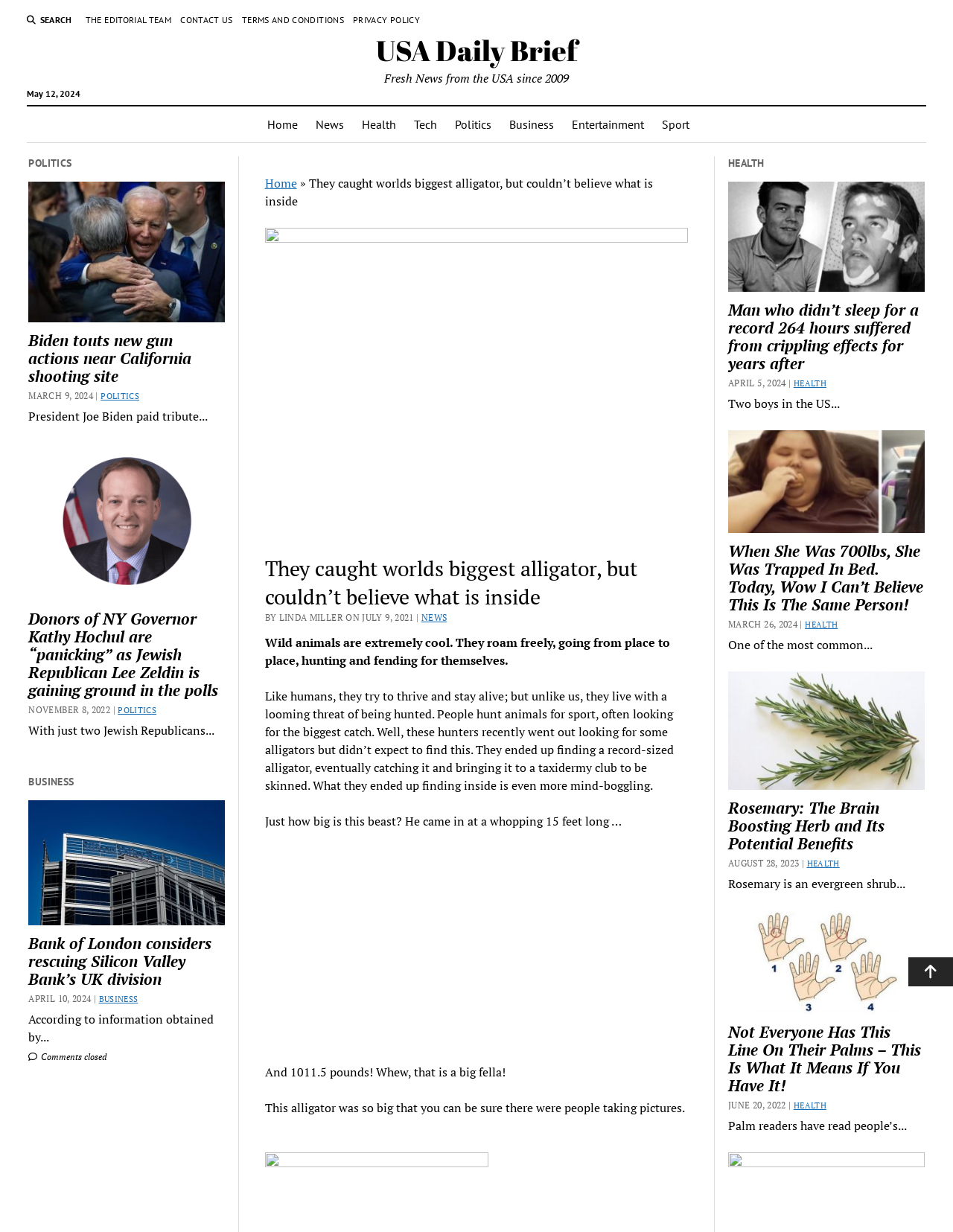Extract the bounding box coordinates for the UI element described as: "Comments closed".

[0.03, 0.853, 0.112, 0.862]